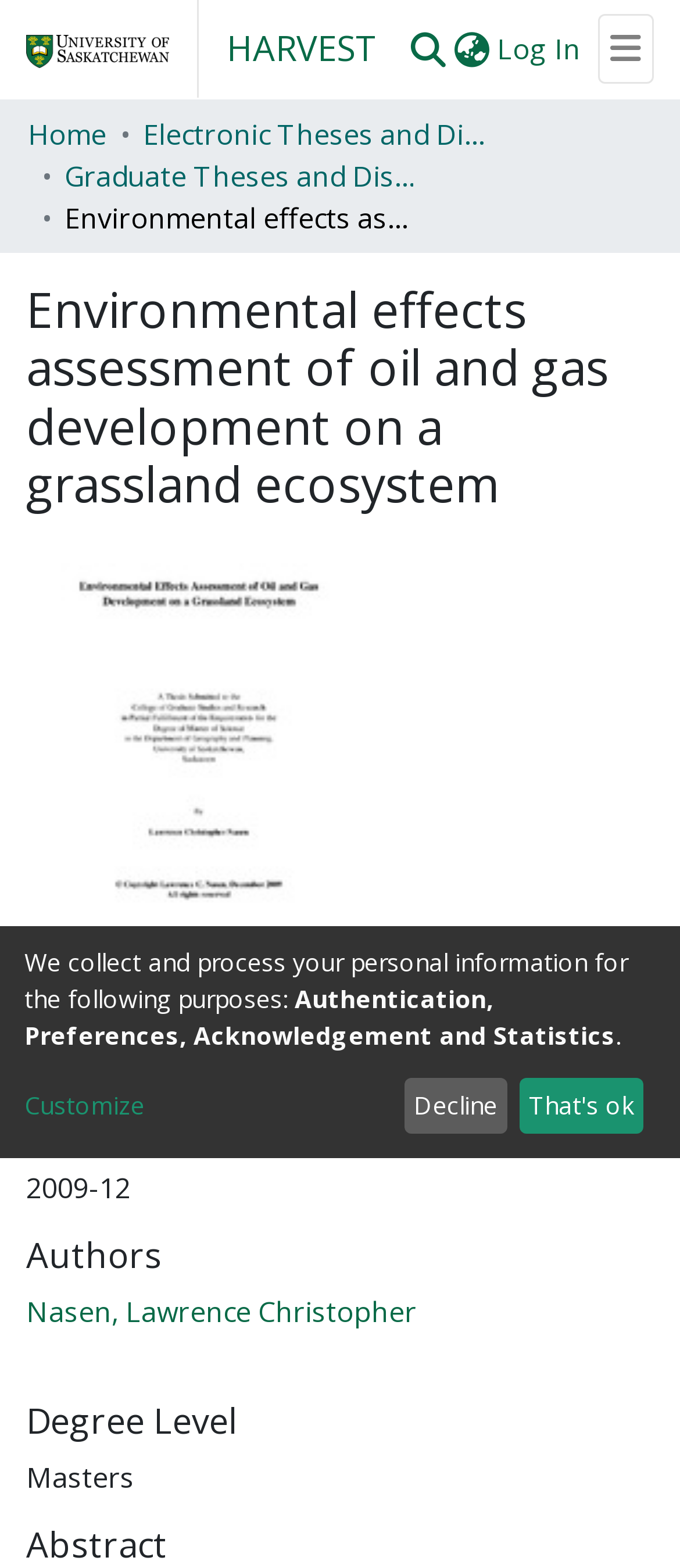Please identify the bounding box coordinates of the clickable region that I should interact with to perform the following instruction: "Switch language". The coordinates should be expressed as four float numbers between 0 and 1, i.e., [left, top, right, bottom].

[0.662, 0.018, 0.726, 0.044]